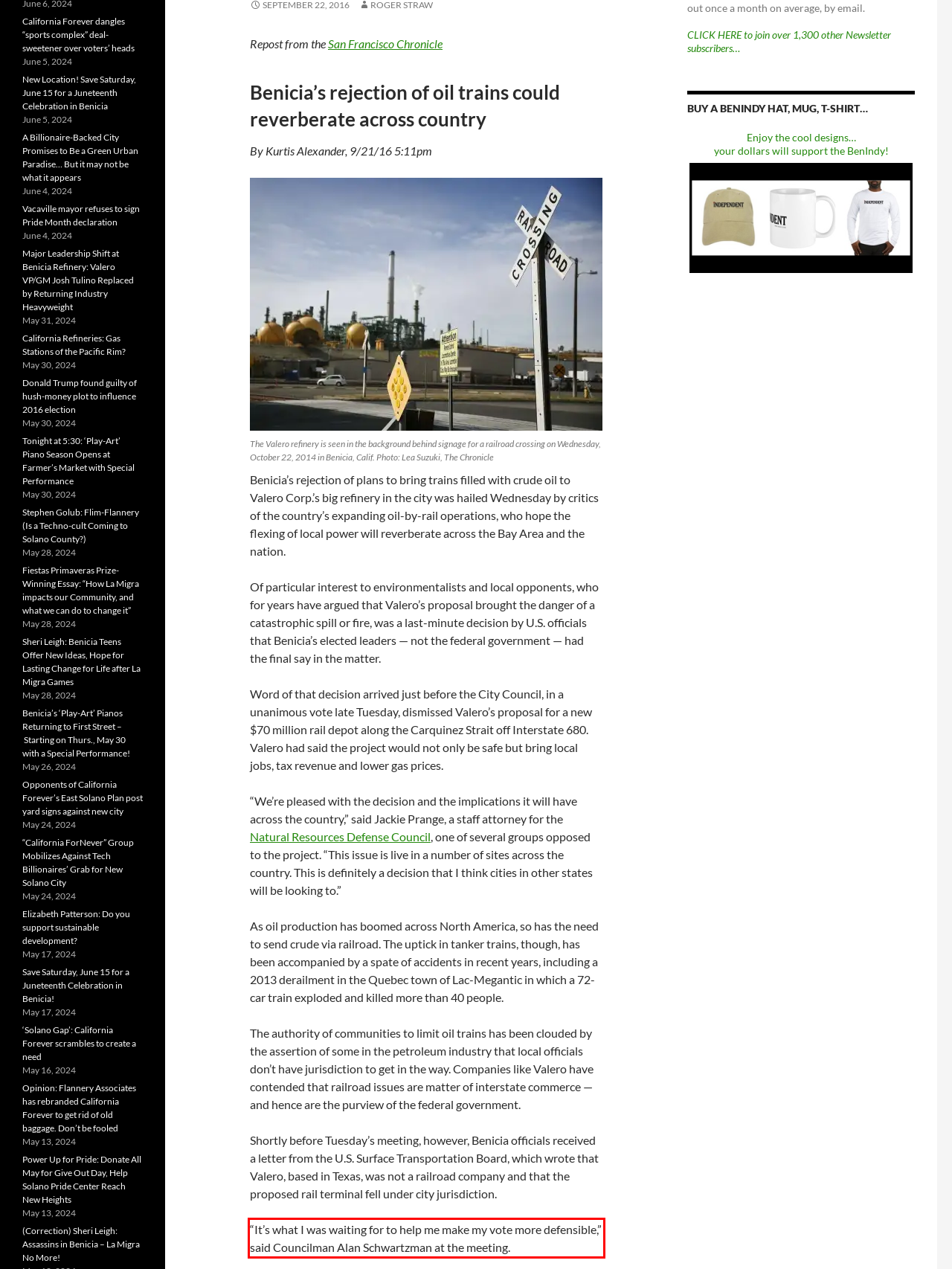Review the screenshot of the webpage and recognize the text inside the red rectangle bounding box. Provide the extracted text content.

“It’s what I was waiting for to help me make my vote more defensible,” said Councilman Alan Schwartzman at the meeting.